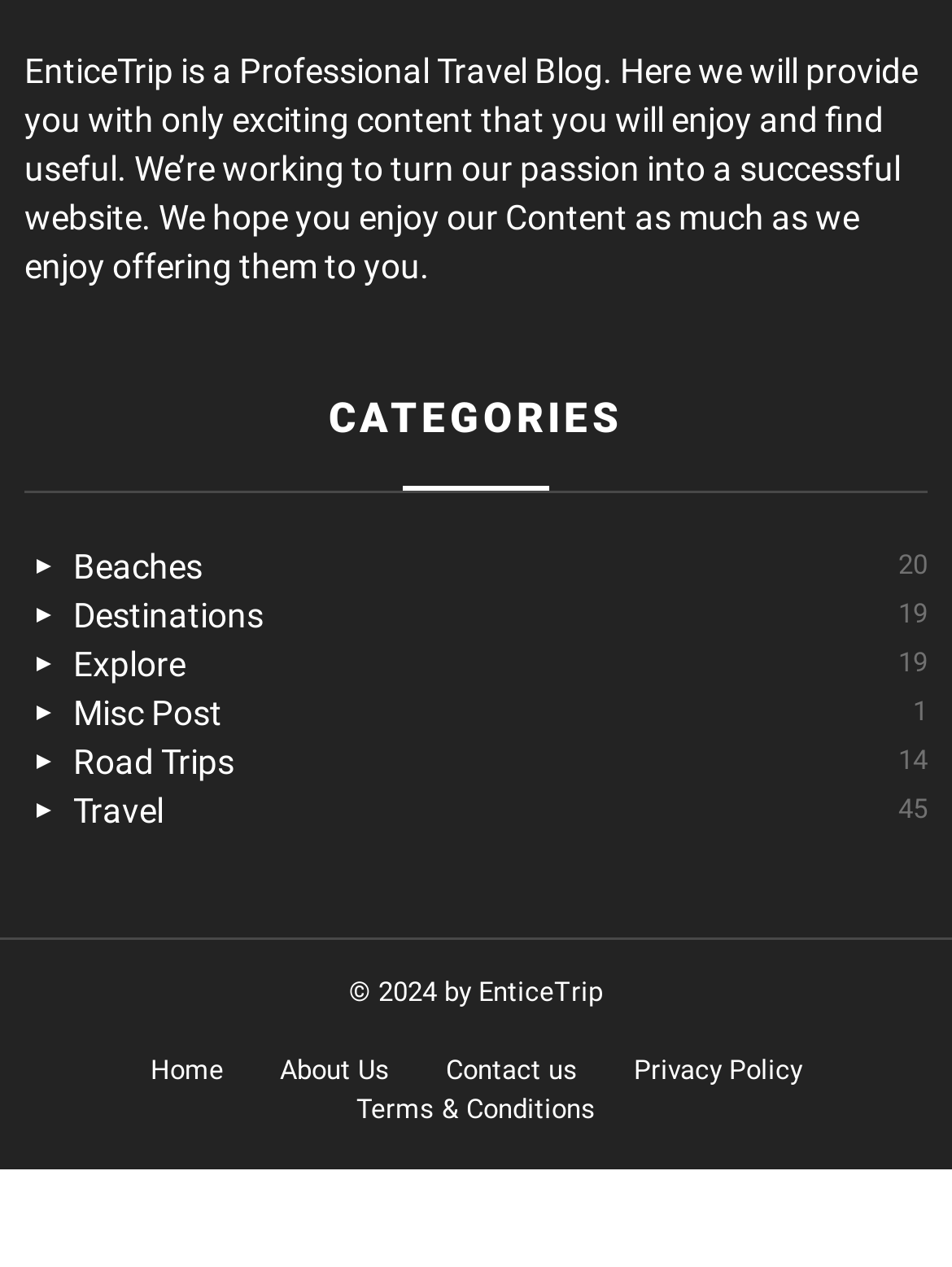Specify the bounding box coordinates for the region that must be clicked to perform the given instruction: "View Travel posts".

[0.026, 0.621, 0.974, 0.659]